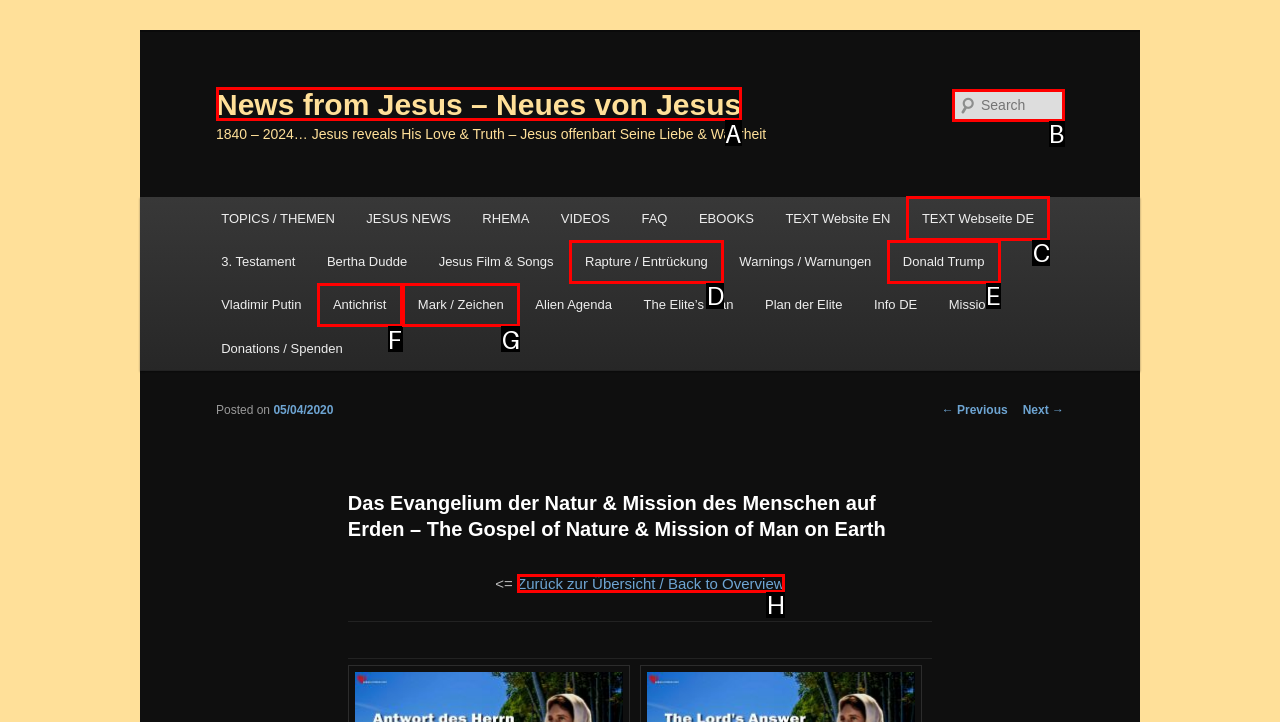Select the HTML element that should be clicked to accomplish the task: Go back to overview Reply with the corresponding letter of the option.

H